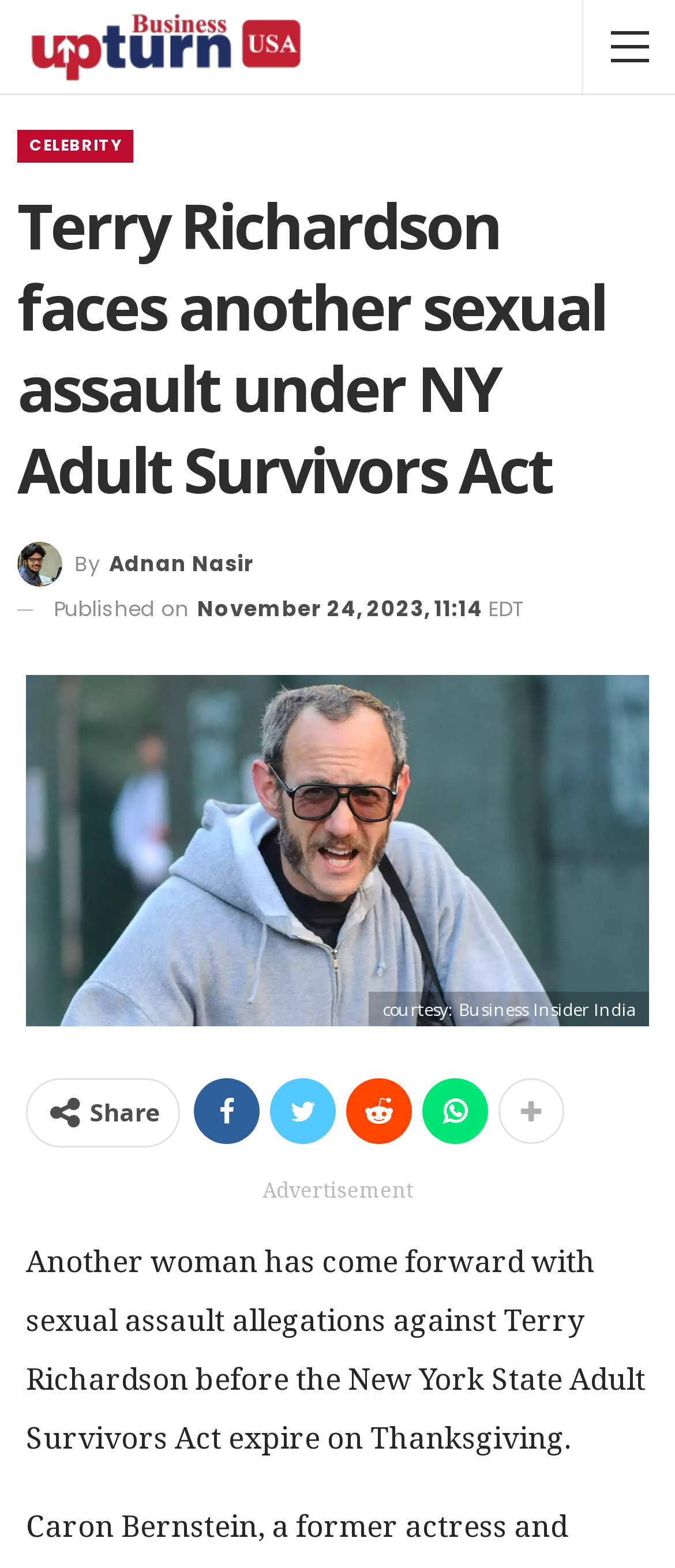Using floating point numbers between 0 and 1, provide the bounding box coordinates in the format (top-left x, top-left y, bottom-right x, bottom-right y). Locate the UI element described here: By Adnan Nasir

[0.026, 0.345, 0.377, 0.374]